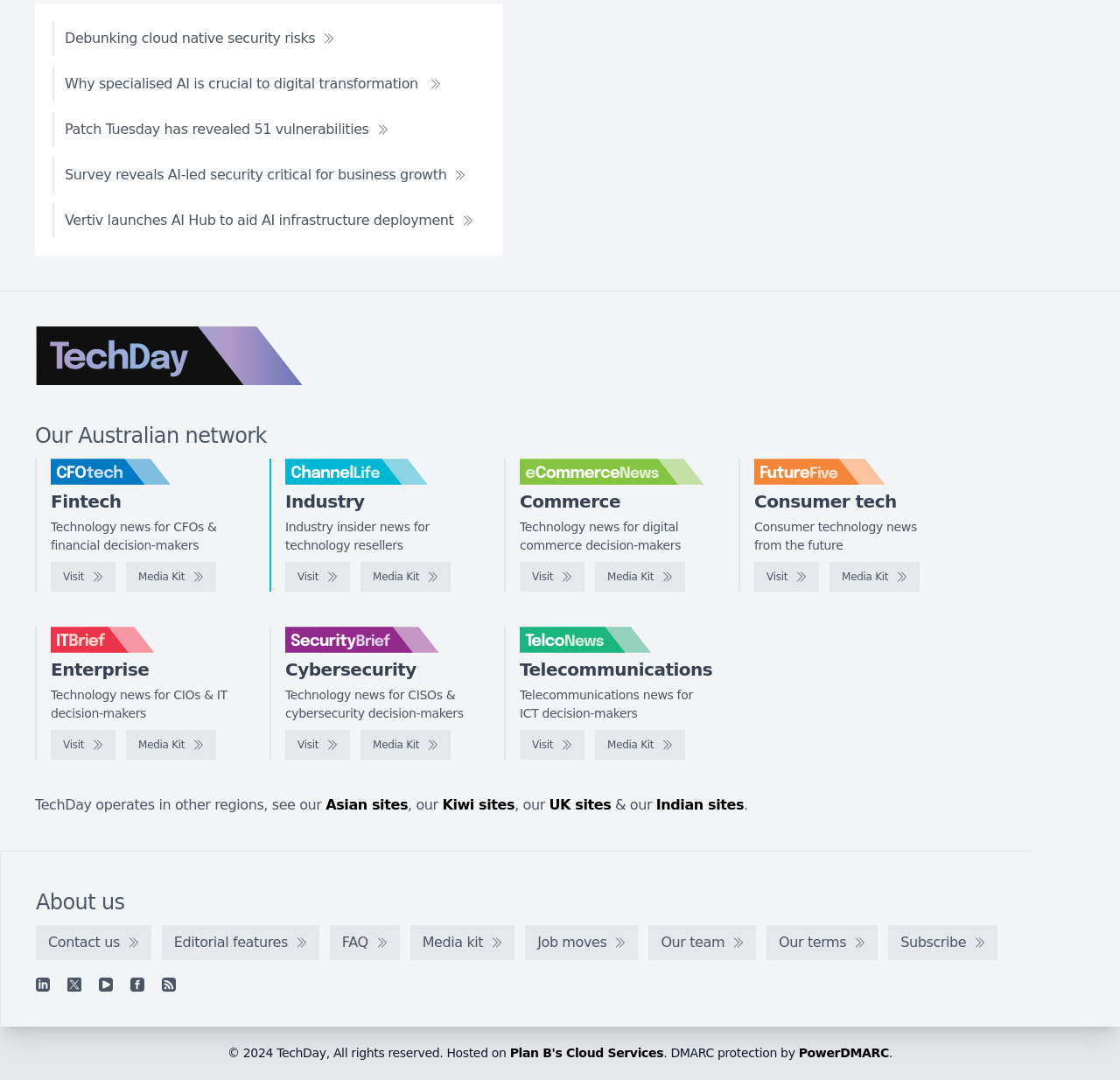Given the element description Say hello, specify the bounding box coordinates of the corresponding UI element in the format (top-left x, top-left y, bottom-right x, bottom-right y). All values must be between 0 and 1.

None